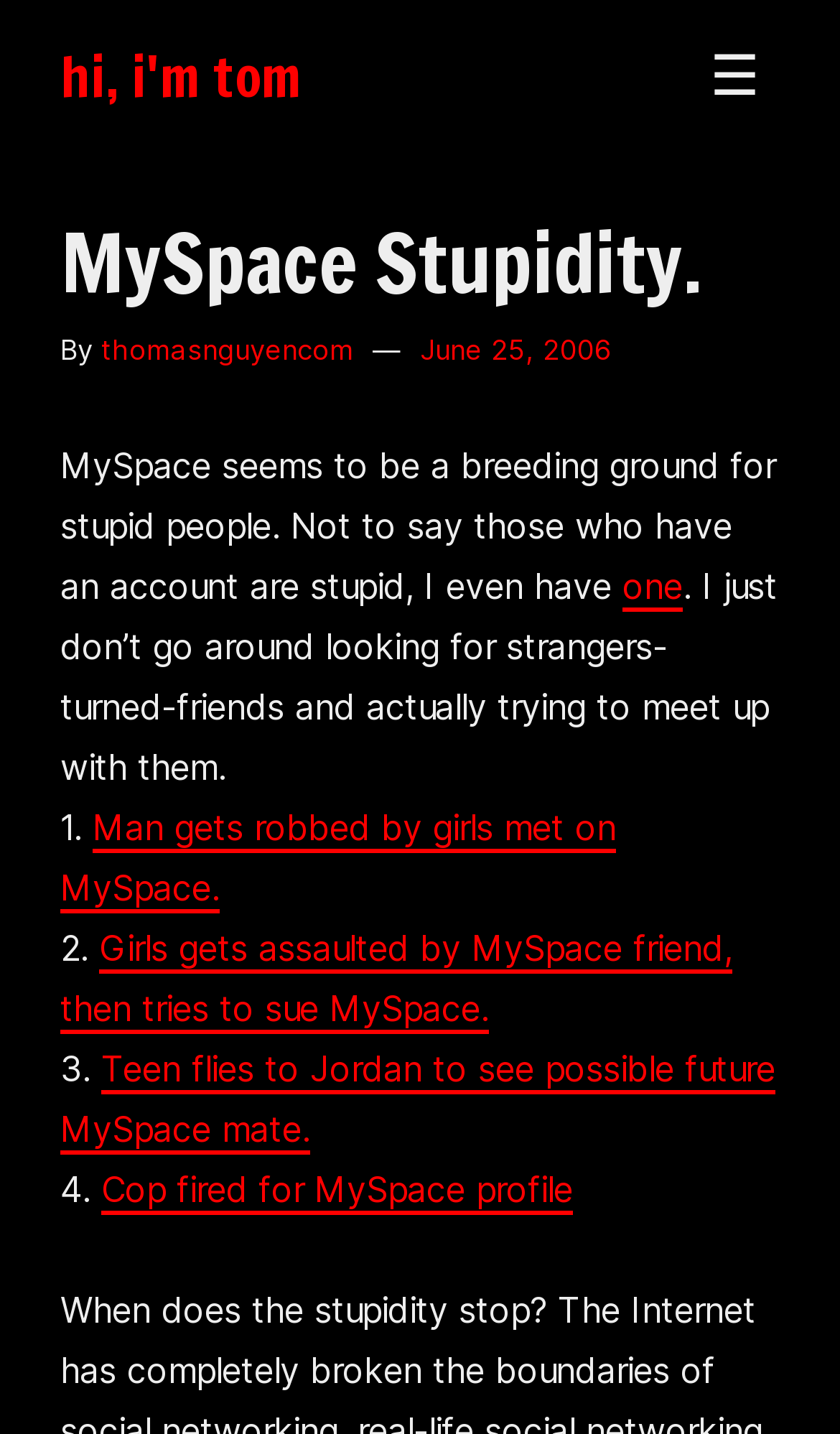Please identify the bounding box coordinates of the region to click in order to complete the task: "Check the post dated June 25, 2006". The coordinates must be four float numbers between 0 and 1, specified as [left, top, right, bottom].

[0.5, 0.233, 0.728, 0.257]